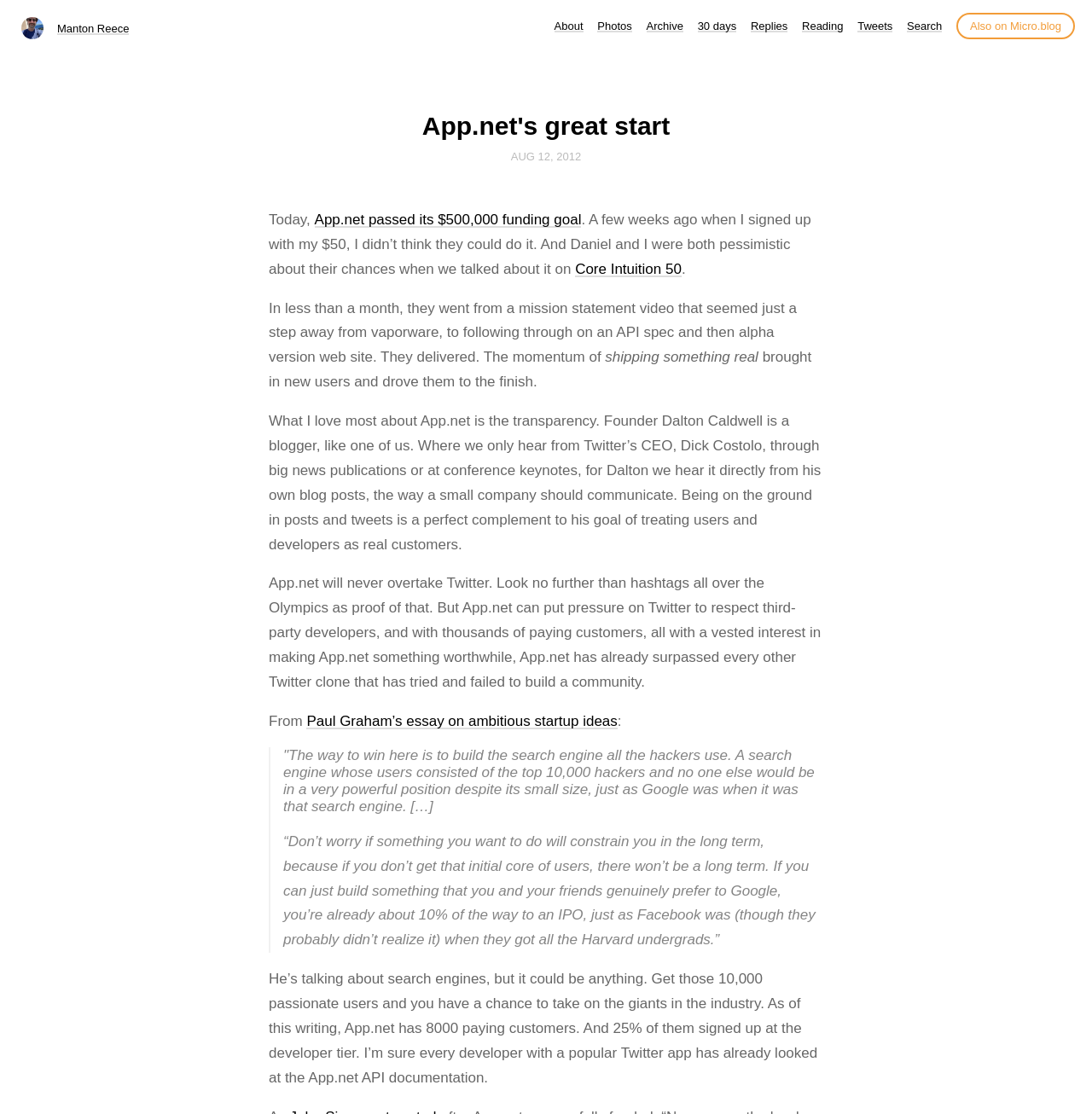Look at the image and answer the question in detail:
What is the funding goal mentioned in the webpage?

The funding goal is obtained from the link element 'App.net passed its $500,000 funding goal' which is a child element of the static text element 'Today,'.